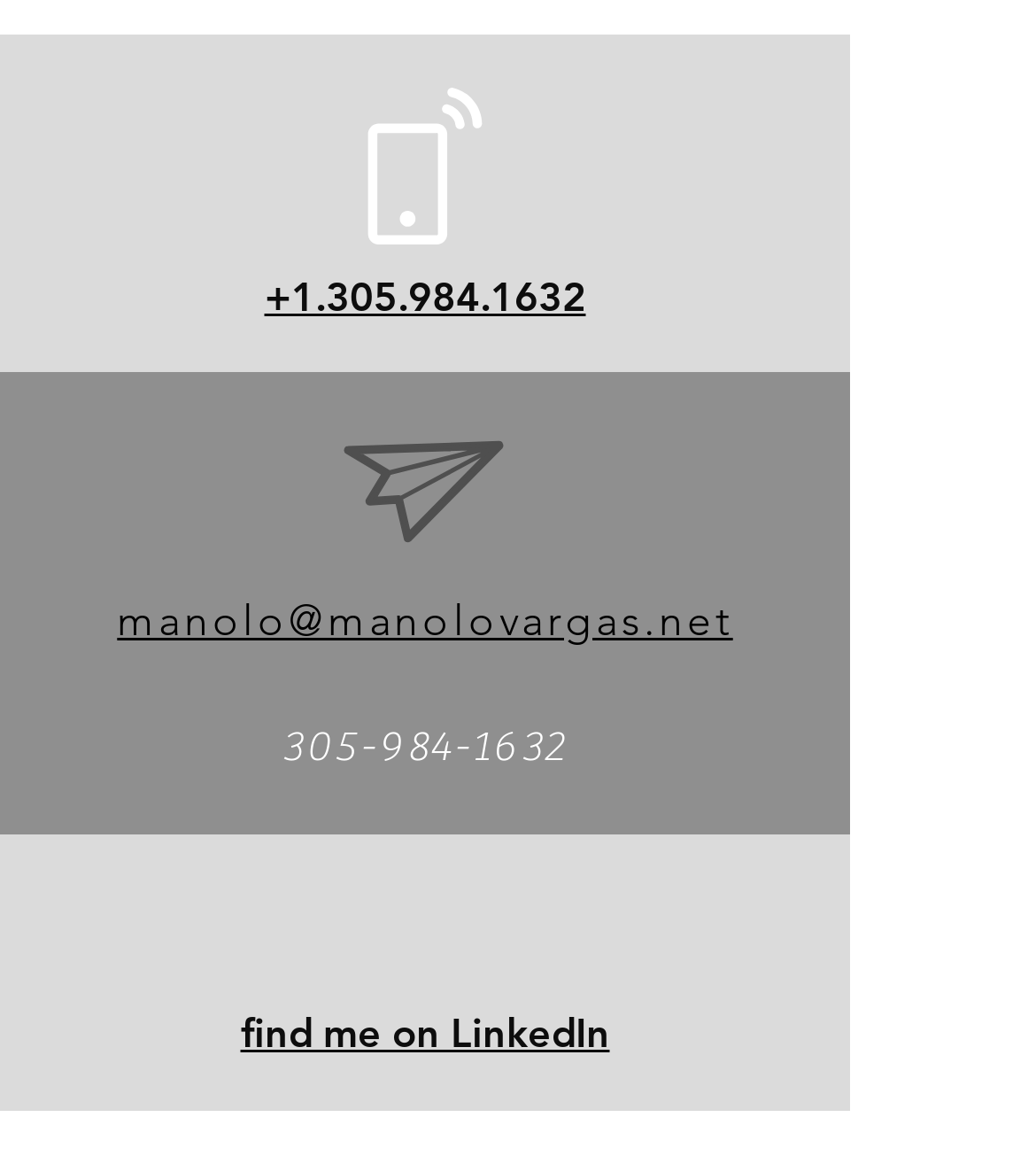Calculate the bounding box coordinates for the UI element based on the following description: "自动化液体处理". Ensure the coordinates are four float numbers between 0 and 1, i.e., [left, top, right, bottom].

None